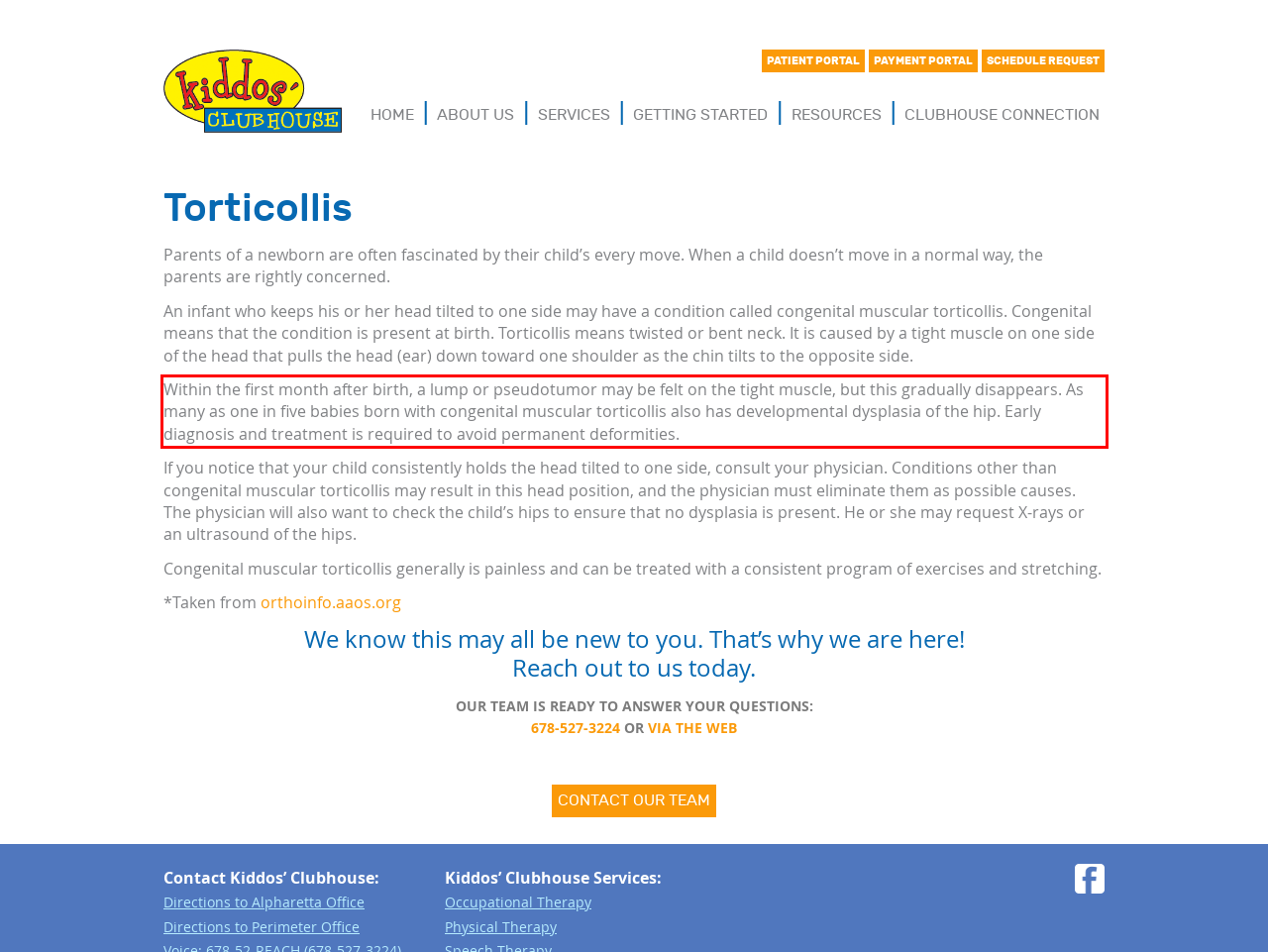Using the provided webpage screenshot, identify and read the text within the red rectangle bounding box.

Within the first month after birth, a lump or pseudotumor may be felt on the tight muscle, but this gradually disappears. As many as one in five babies born with congenital muscular torticollis also has developmental dysplasia of the hip. Early diagnosis and treatment is required to avoid permanent deformities.